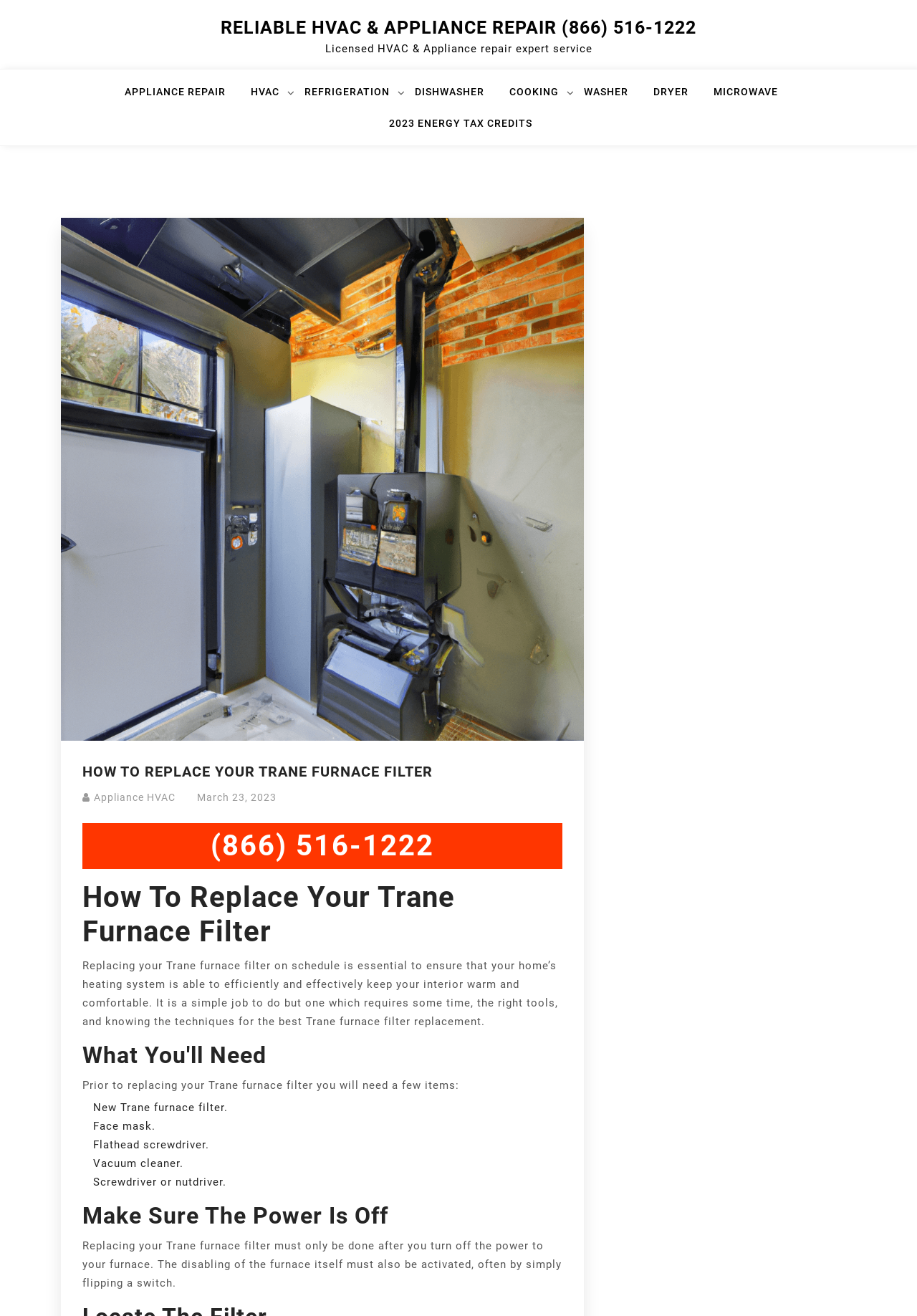Using the image as a reference, answer the following question in as much detail as possible:
Why is it important to turn off the power to the furnace?

According to the webpage, it is important to turn off the power to the furnace before replacing the filter to ensure safety, as the furnace must be disabled before starting the replacement process.